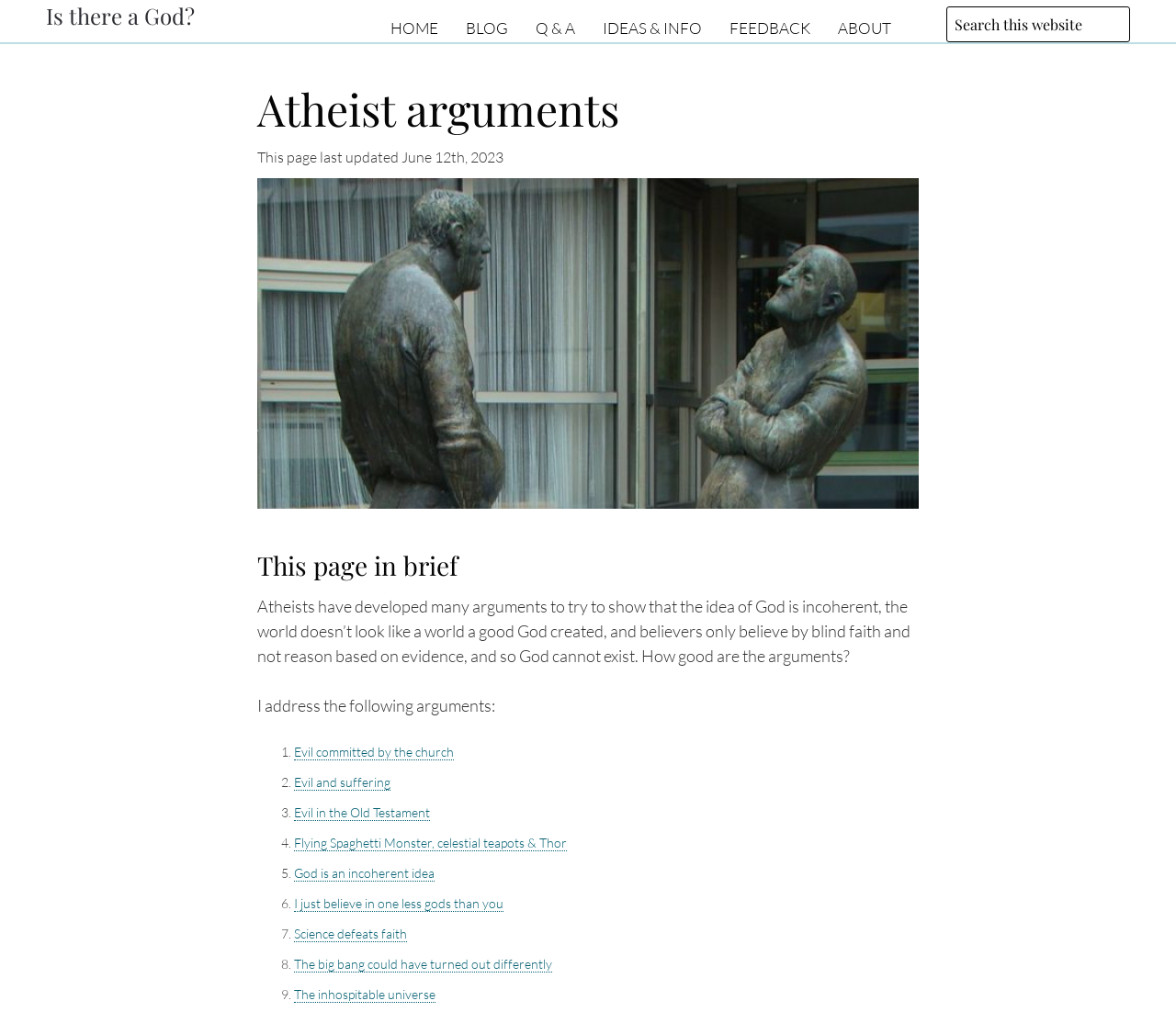Generate an in-depth caption that captures all aspects of the webpage.

This webpage is about atheist arguments against the idea of God. At the top, there is a navigation menu with links to "HOME", "BLOG", "Q & A", "FEEDBACK", and "ABOUT". On the top right, there is a search bar with a label "Search this website". 

Below the navigation menu, there is a header section with a title "Atheist arguments" and a subtitle "This page last updated June 12th, 2023". 

The main content of the webpage is divided into two sections. The first section is an introduction, which summarizes the purpose of the page: to address various arguments atheists use to argue against the existence of God. 

The second section lists 9 arguments, each with a brief description and a link to further information. The arguments are numbered from 1 to 9, and they include topics such as evil committed by the church, evil and suffering, and the idea that God is an incoherent concept.